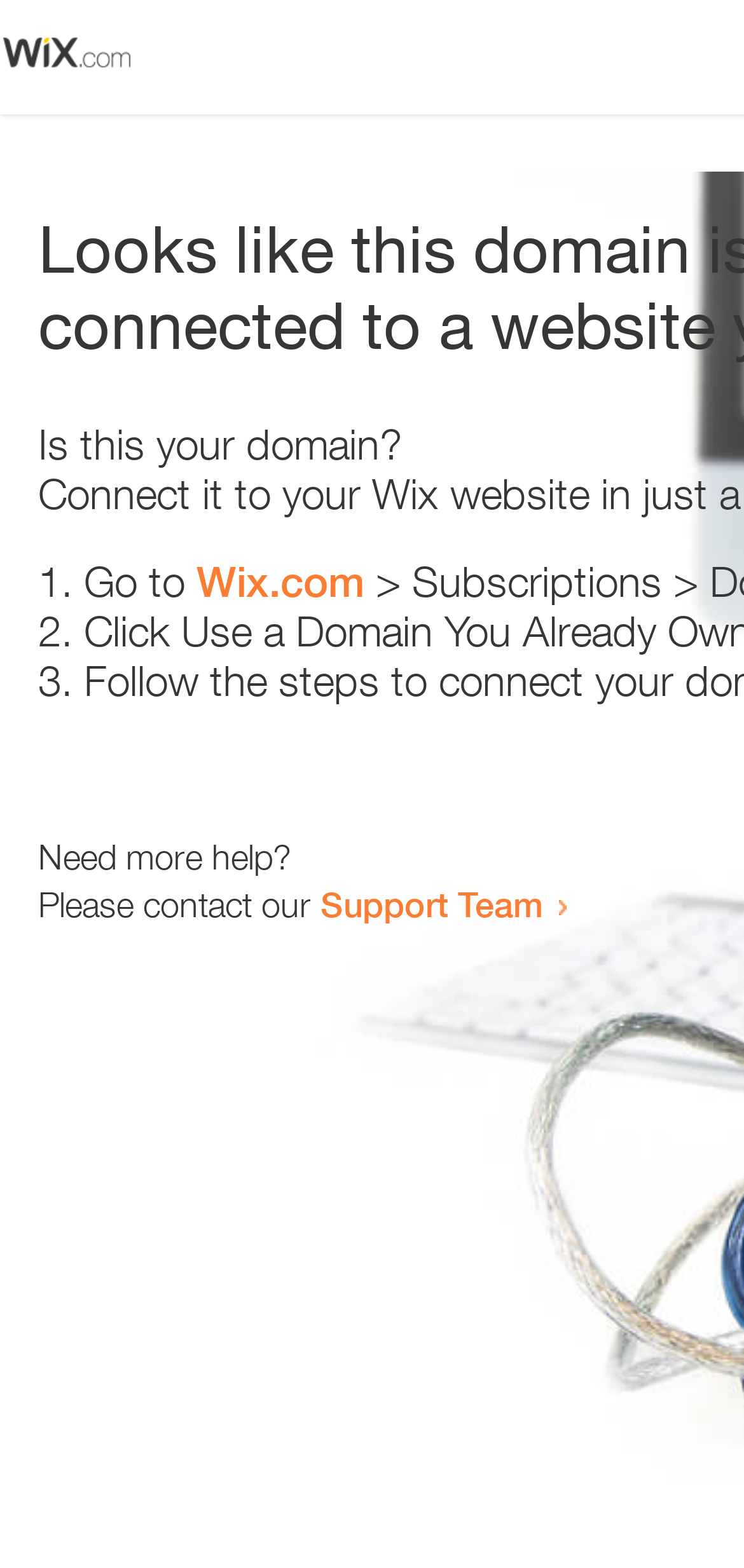Can you find and provide the title of the webpage?

Looks like this domain isn't
connected to a website yet